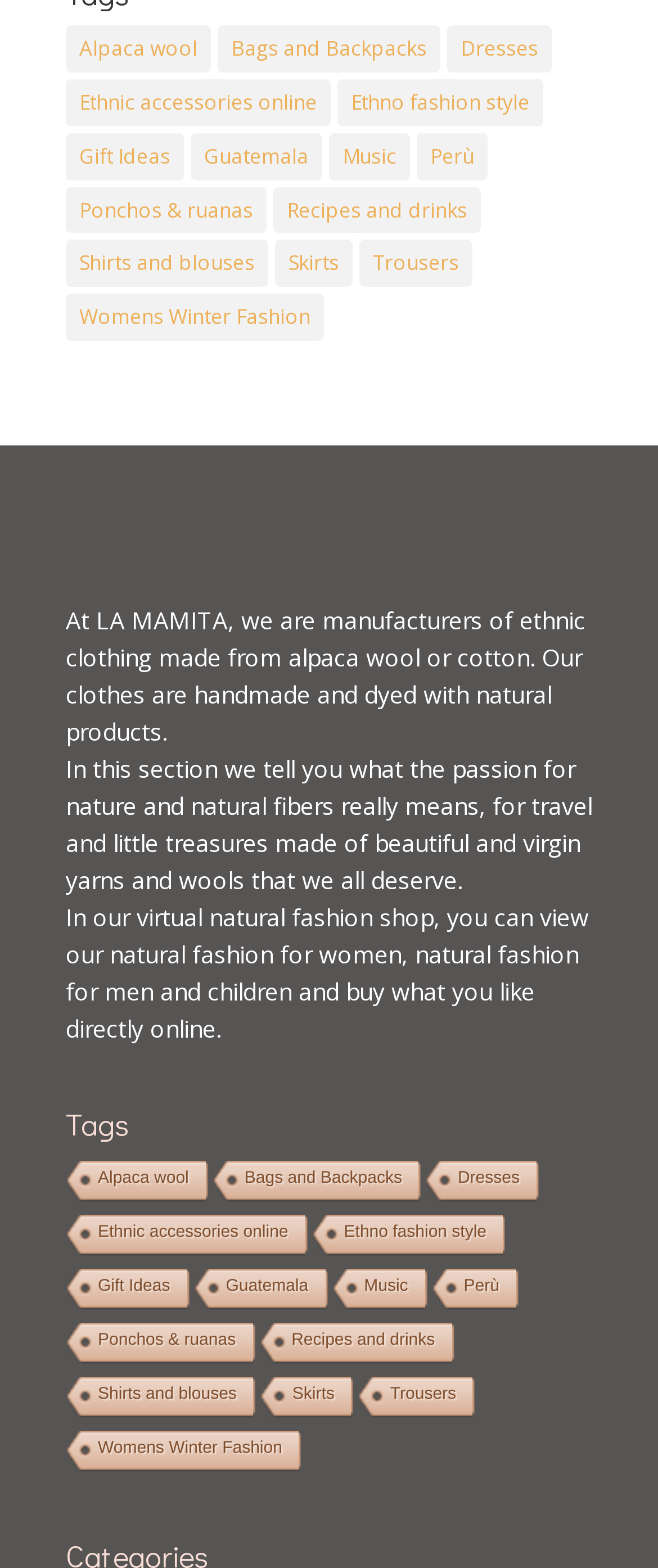Determine the bounding box for the UI element described here: "Faculty of Biology".

None